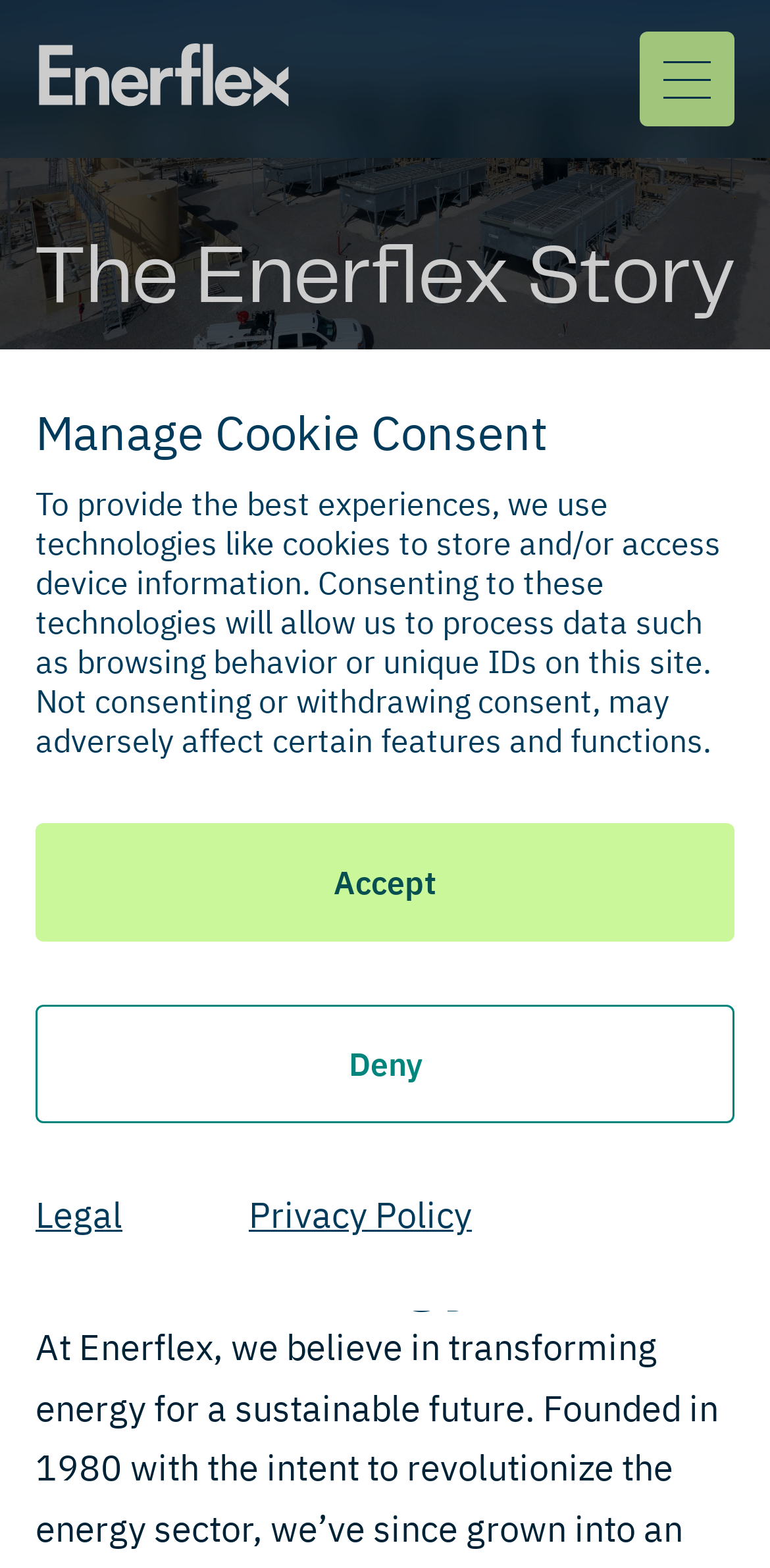What is the name of the company?
Analyze the image and deliver a detailed answer to the question.

The company name can be found in the navigation section, where the Enerflex logo is located, and also in the link 'The Enerflex Story' under the heading 'The Enerflex Story'.